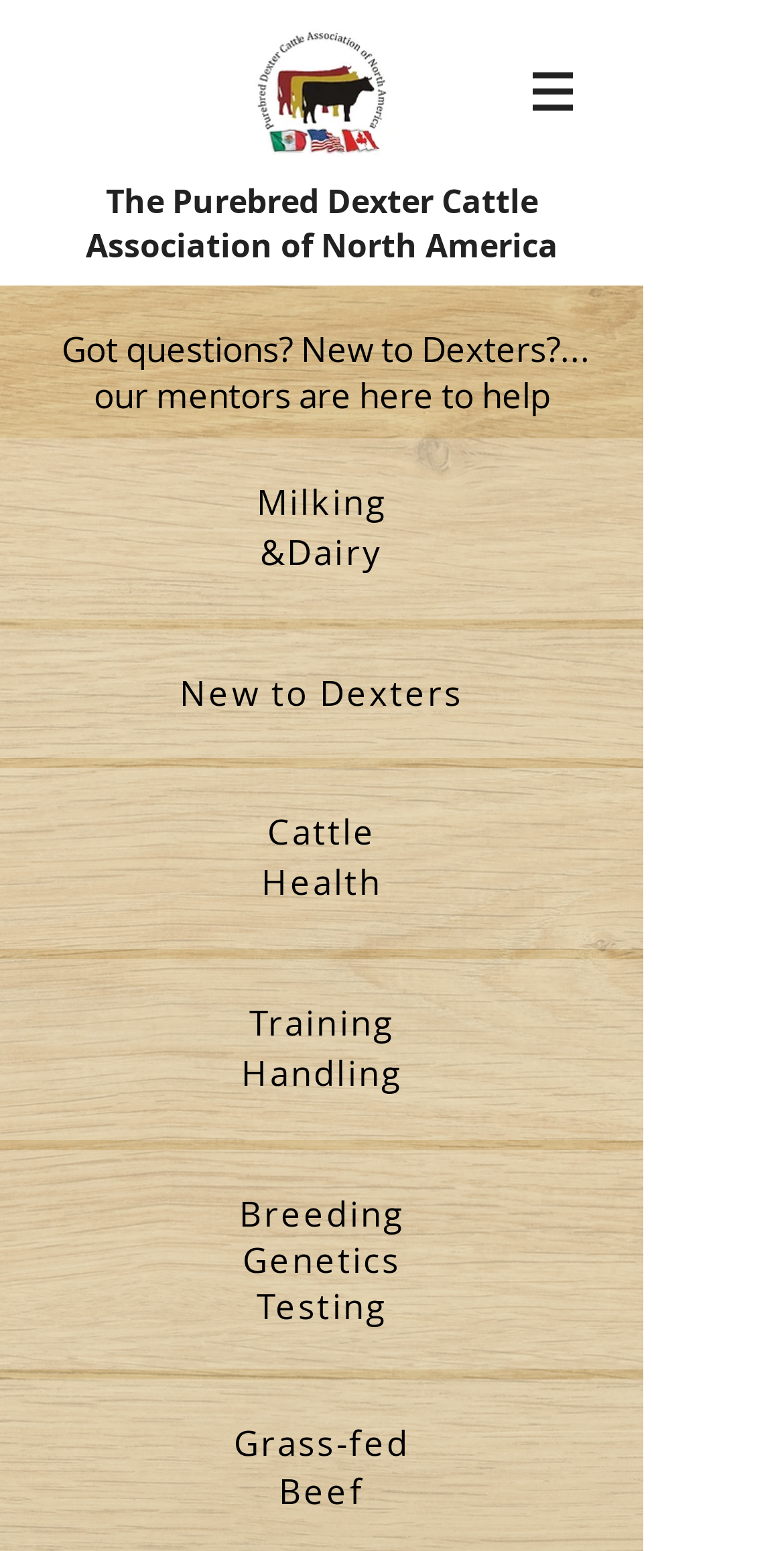Provide your answer to the question using just one word or phrase: How many categories are listed on the webpage?

9